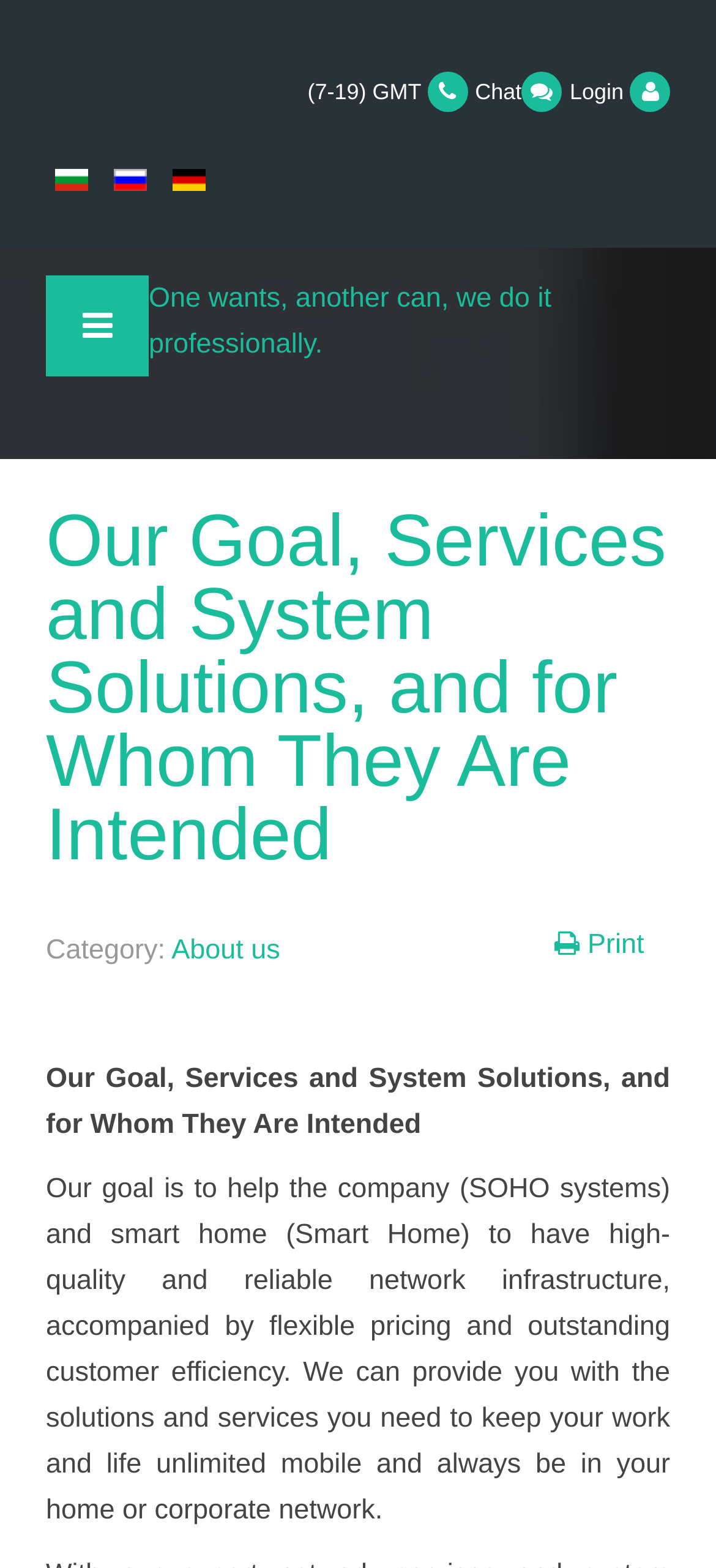Using the webpage screenshot, locate the HTML element that fits the following description and provide its bounding box: "alt="German (DE)" title="German (DE)"".

[0.242, 0.104, 0.288, 0.124]